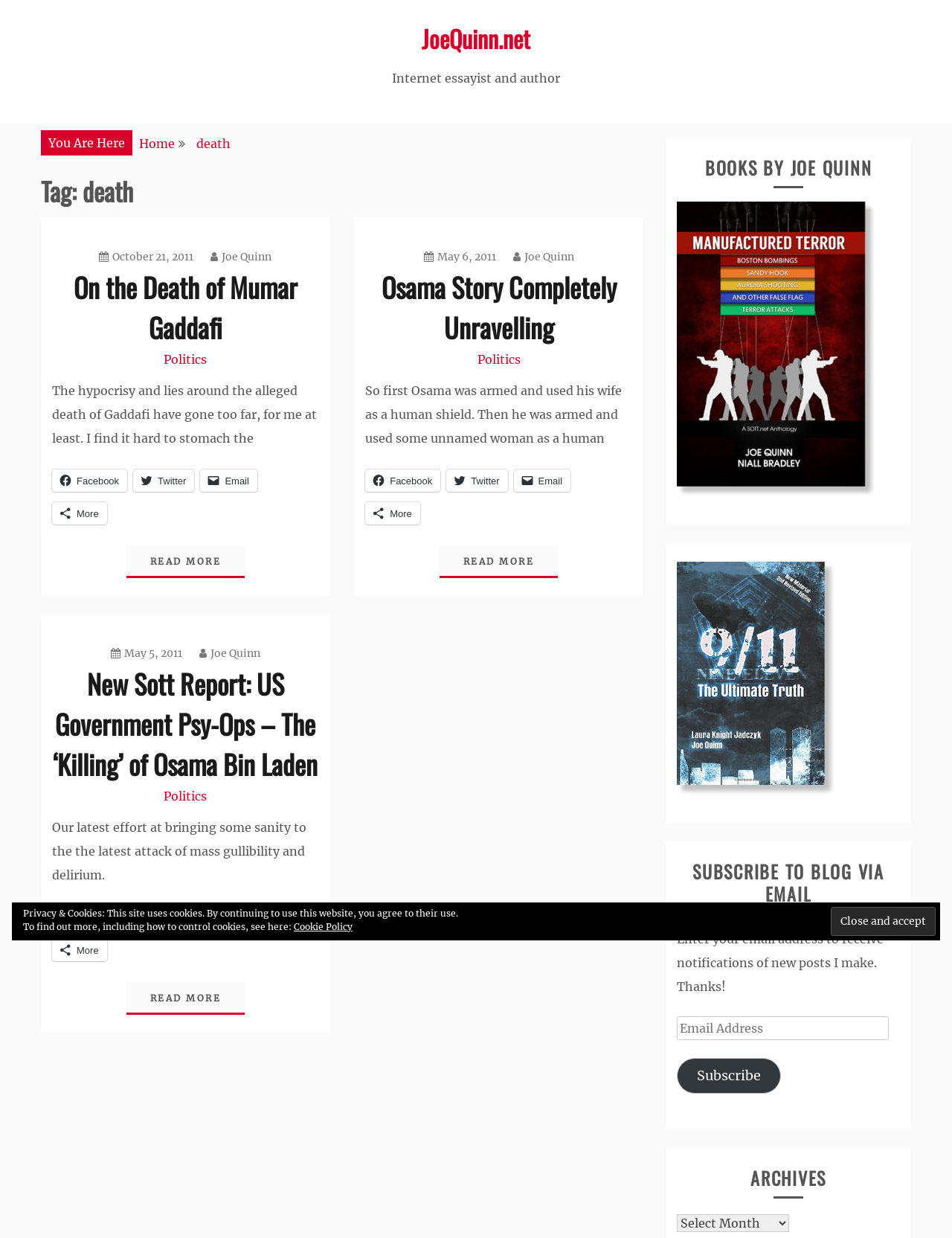Provide a brief response in the form of a single word or phrase:
How can I subscribe to the blog via email?

Enter email address and click Subscribe